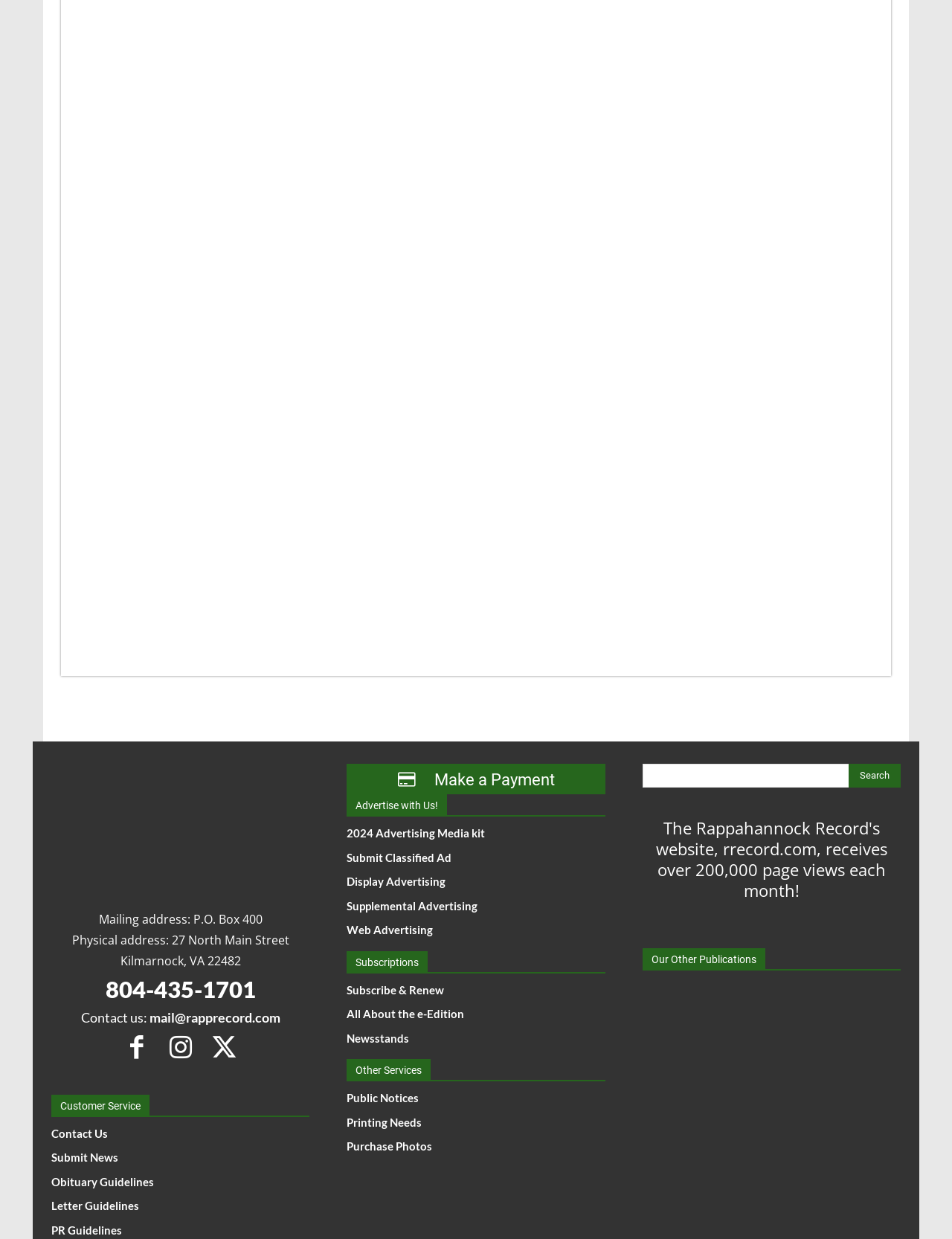Identify the bounding box coordinates of the region I need to click to complete this instruction: "Search for something".

[0.675, 0.617, 0.946, 0.636]